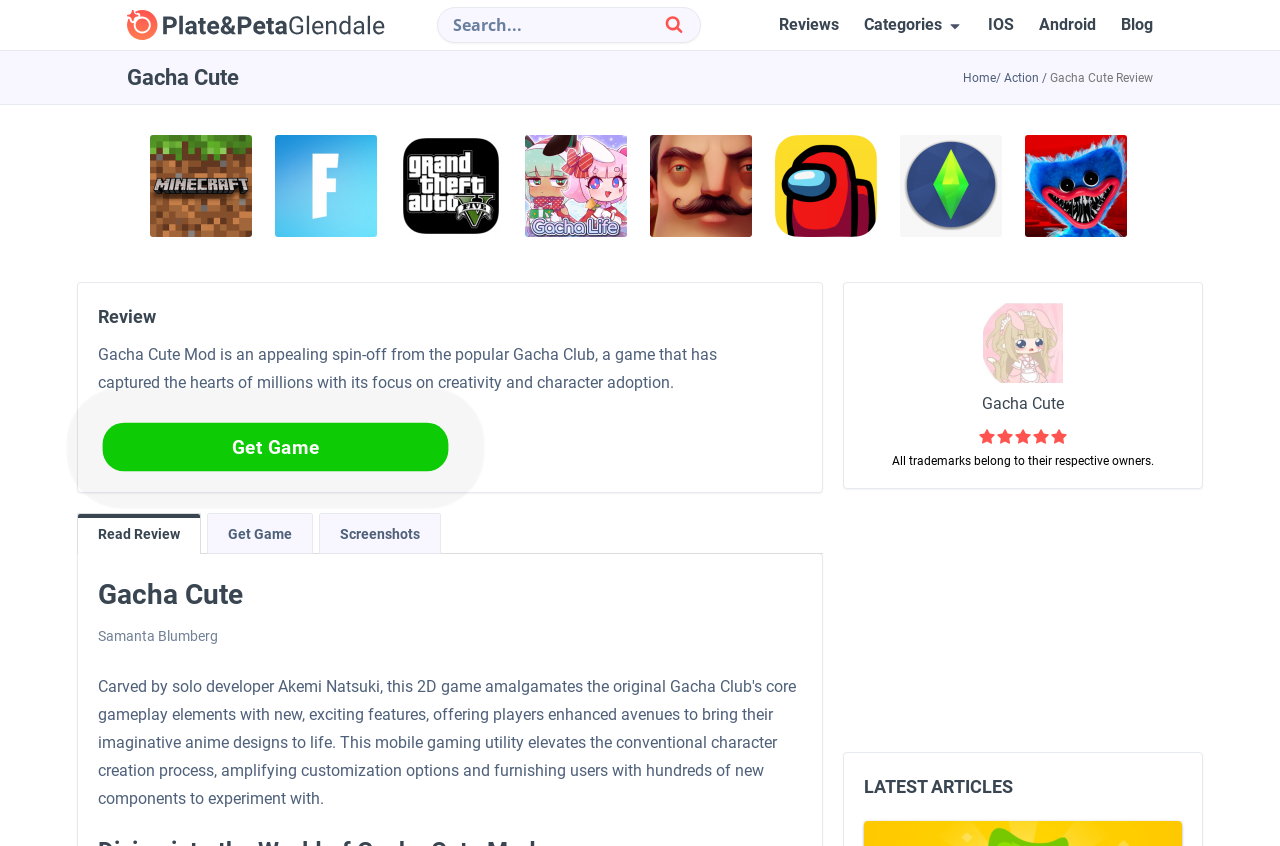Respond with a single word or phrase to the following question:
What is the name of the author of the review?

Samanta Blumberg